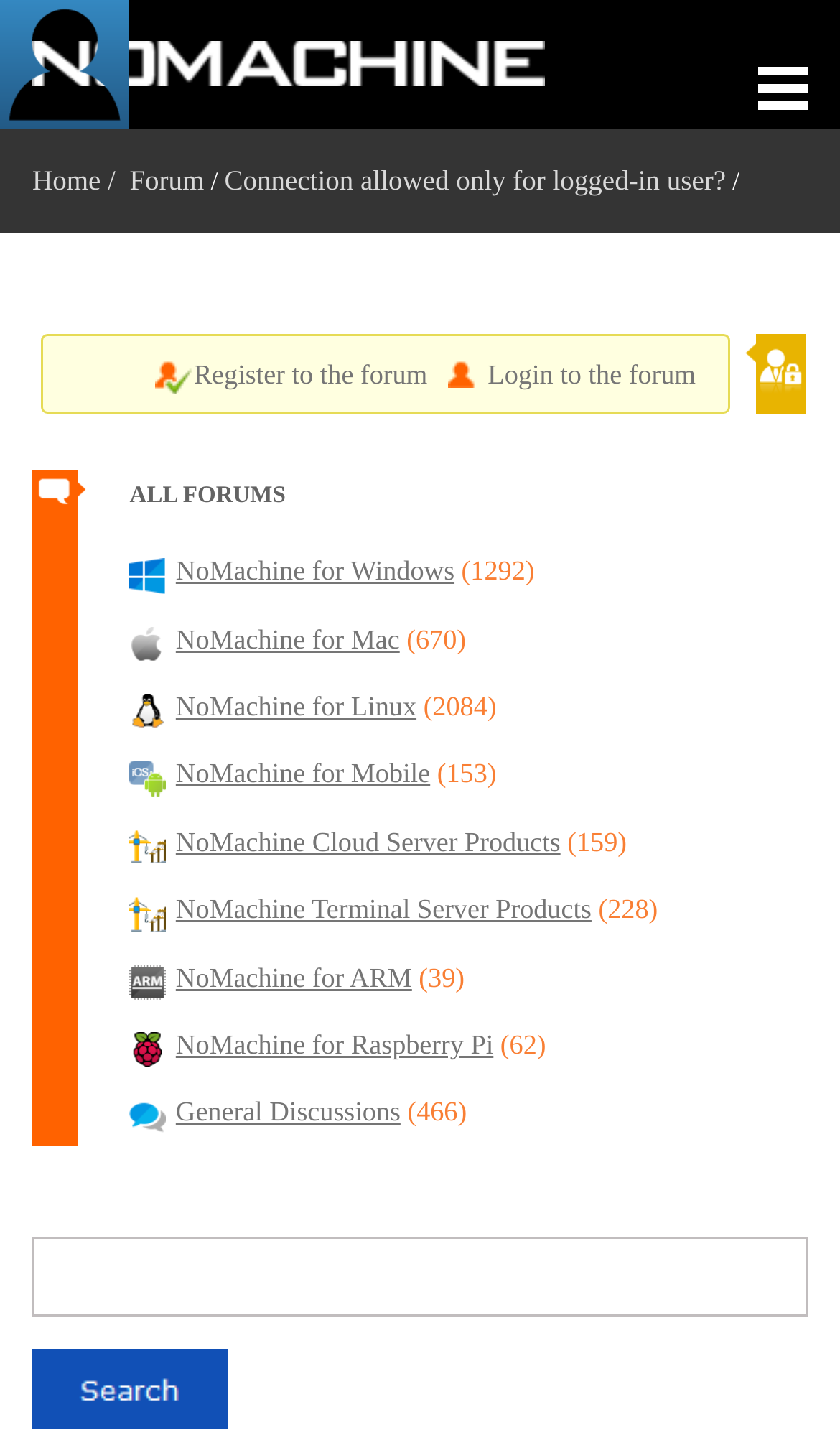Answer the question below in one word or phrase:
What is the logo at the top left corner?

NoMachine logo